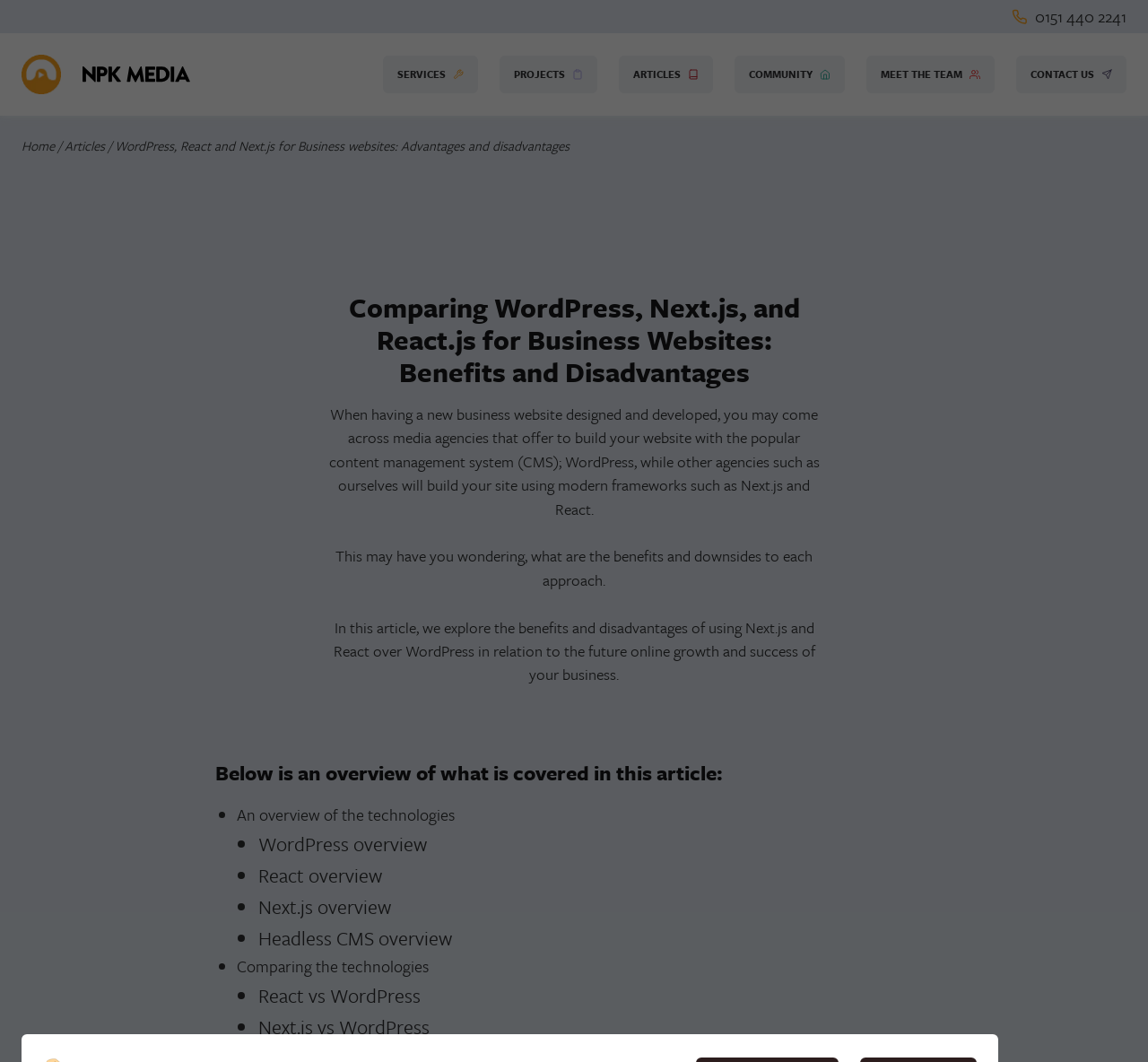What is the company name of the website?
Provide a short answer using one word or a brief phrase based on the image.

NPK Media